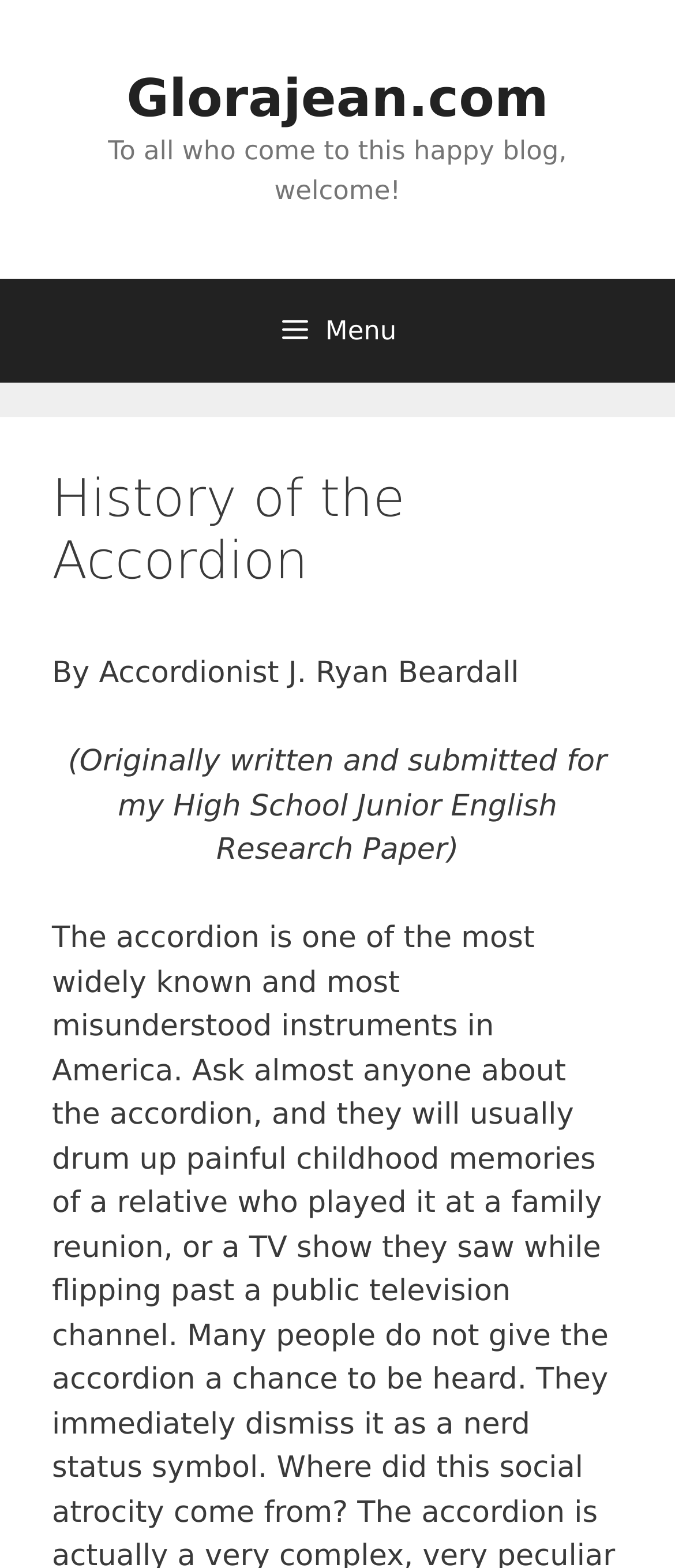What is the tone of the welcome message?
Refer to the image and provide a detailed answer to the question.

The tone of the welcome message can be inferred from the text 'To all who come to this happy blog, welcome!', which uses the word 'happy' and the phrase 'welcome!' to convey a friendly and inviting tone.